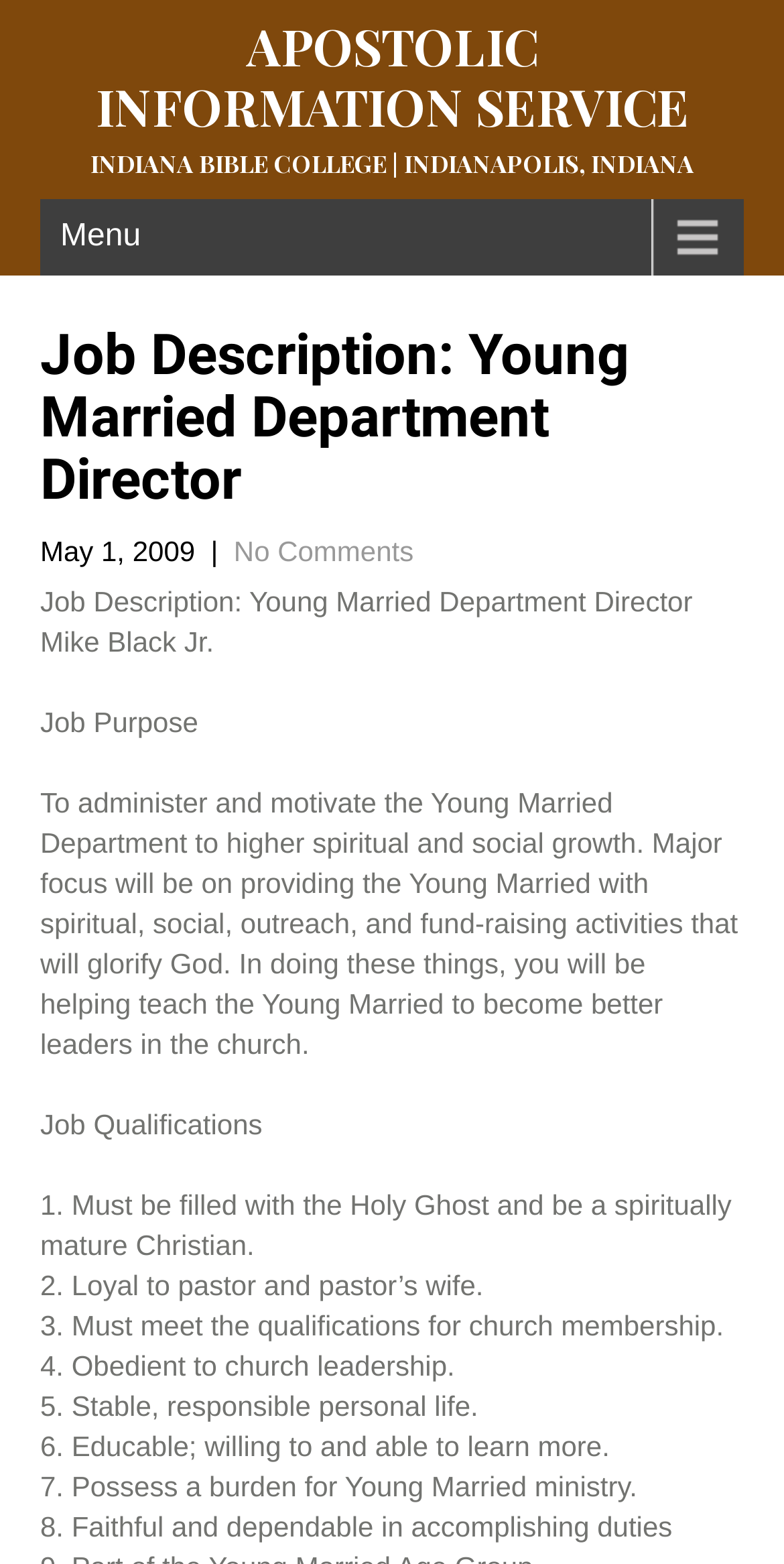What is the date mentioned on the webpage?
From the image, provide a succinct answer in one word or a short phrase.

May 1, 2009